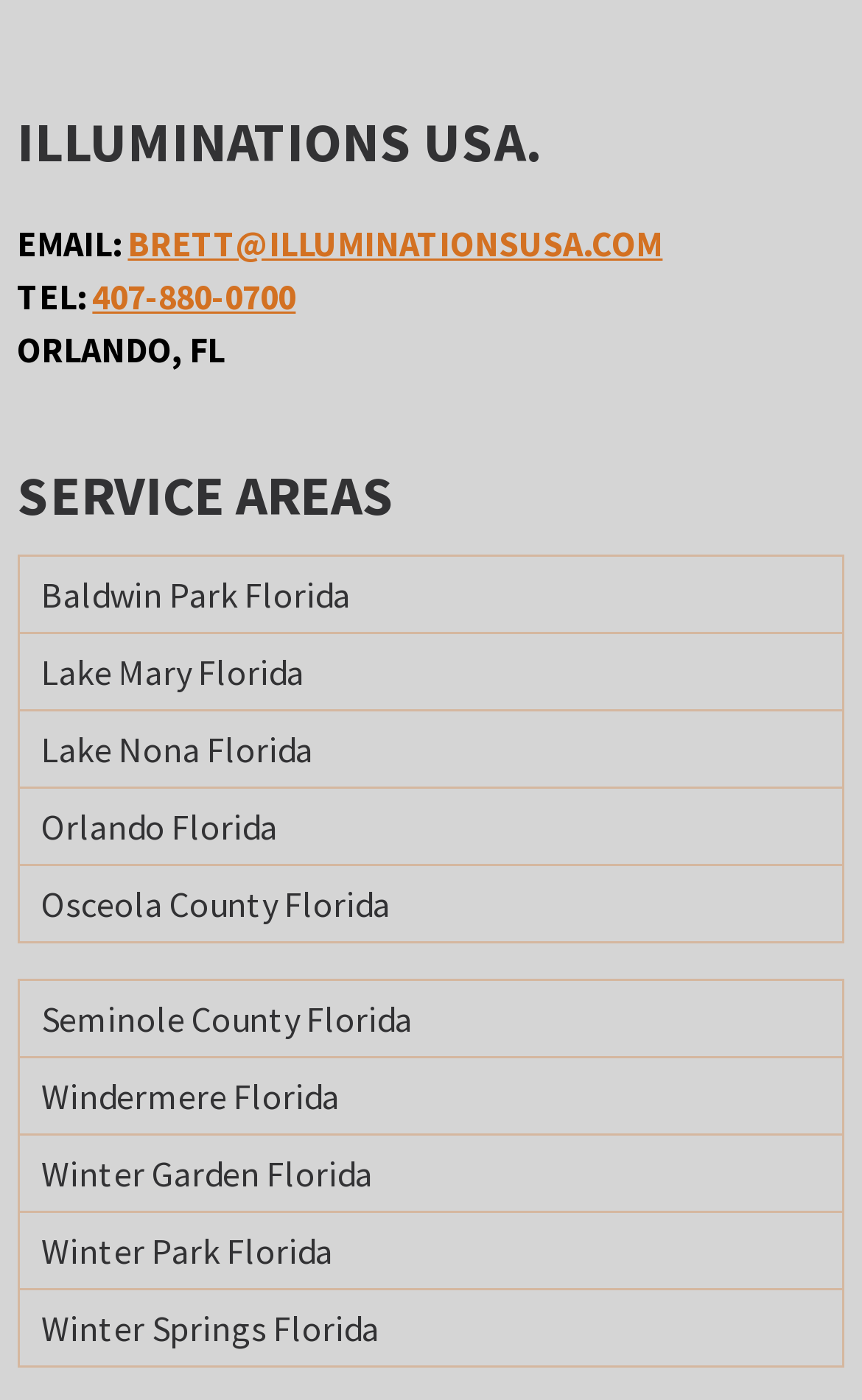Indicate the bounding box coordinates of the clickable region to achieve the following instruction: "call the company phone number."

[0.107, 0.196, 0.343, 0.227]